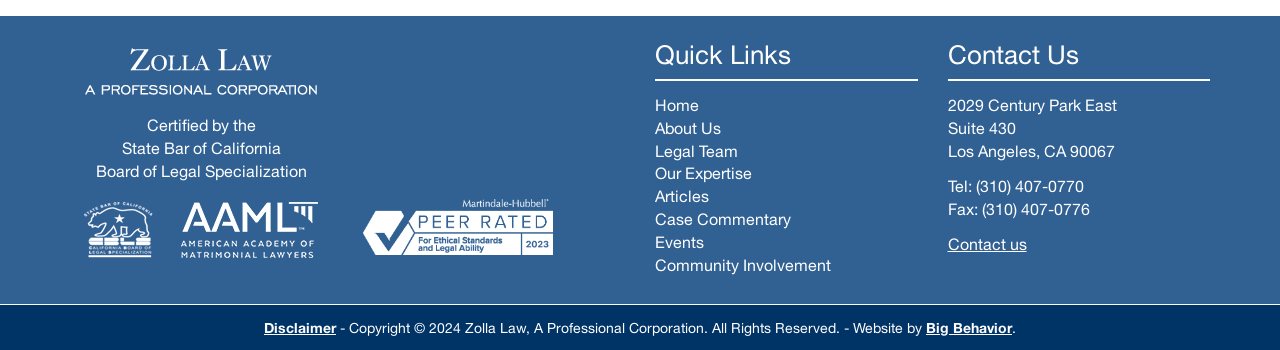Provide the bounding box coordinates of the HTML element described by the text: "Home". The coordinates should be in the format [left, top, right, bottom] with values between 0 and 1.

[0.512, 0.274, 0.546, 0.325]